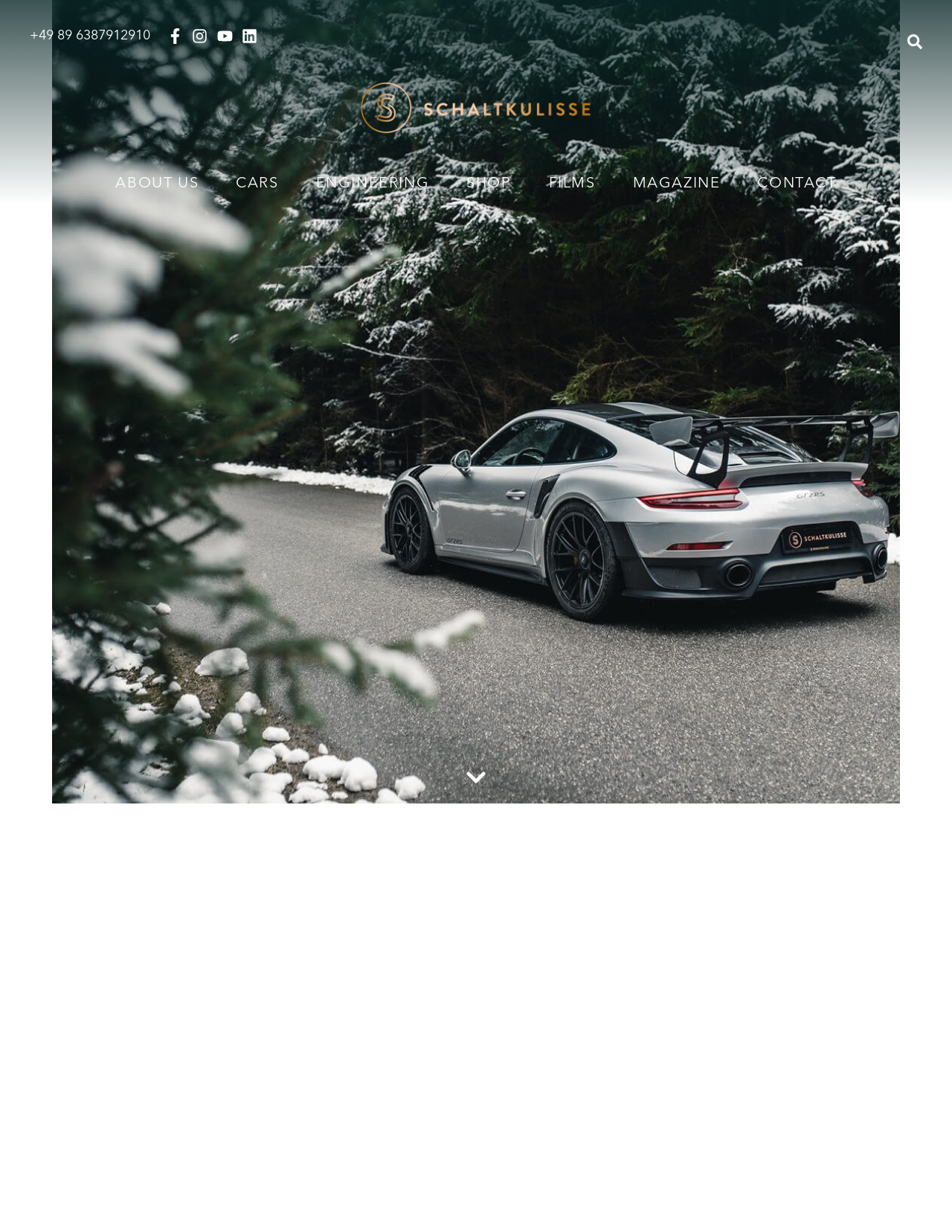Find the bounding box coordinates of the element to click in order to complete the given instruction: "Call the phone number."

[0.031, 0.021, 0.158, 0.037]